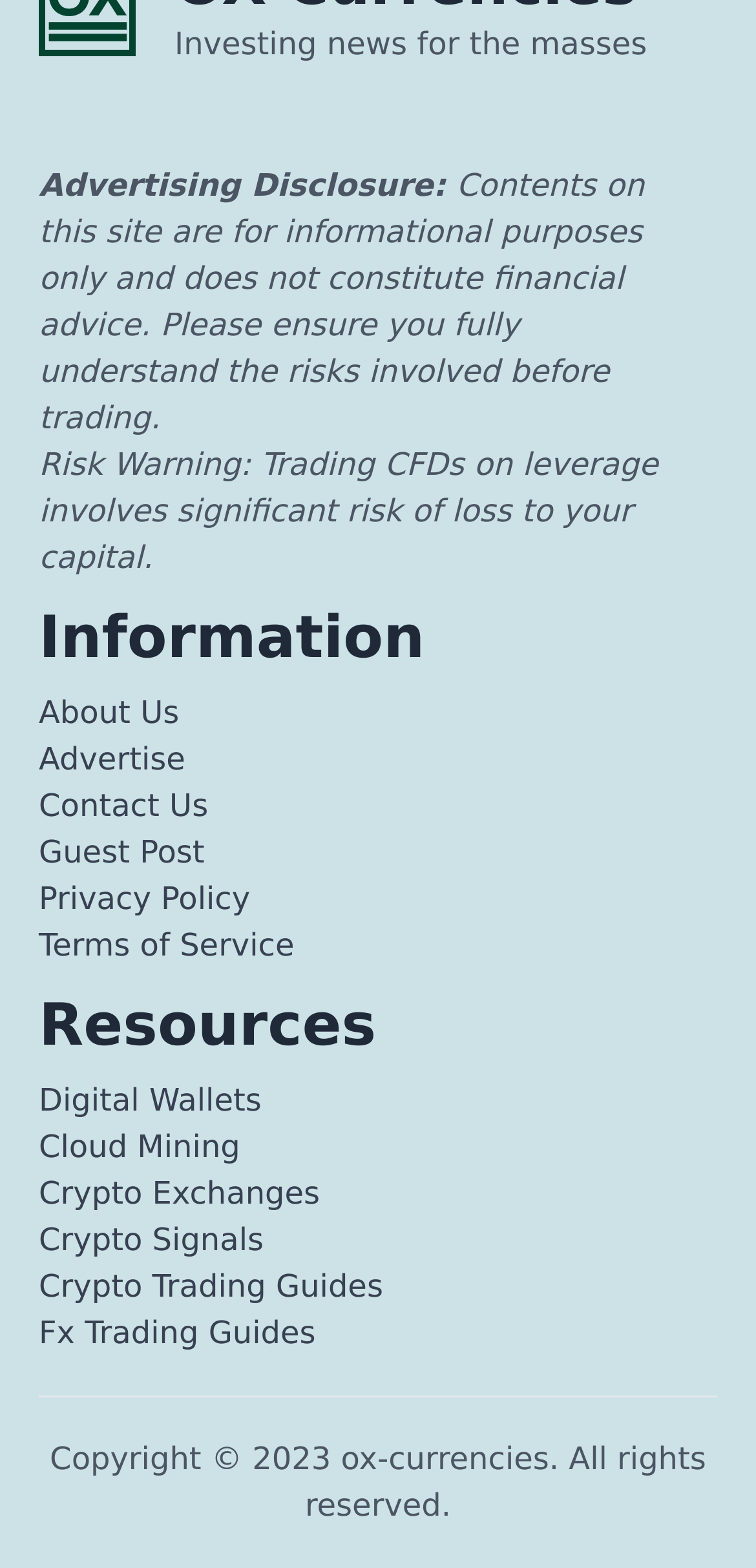Give a one-word or short phrase answer to this question: 
How many social media links are available?

3